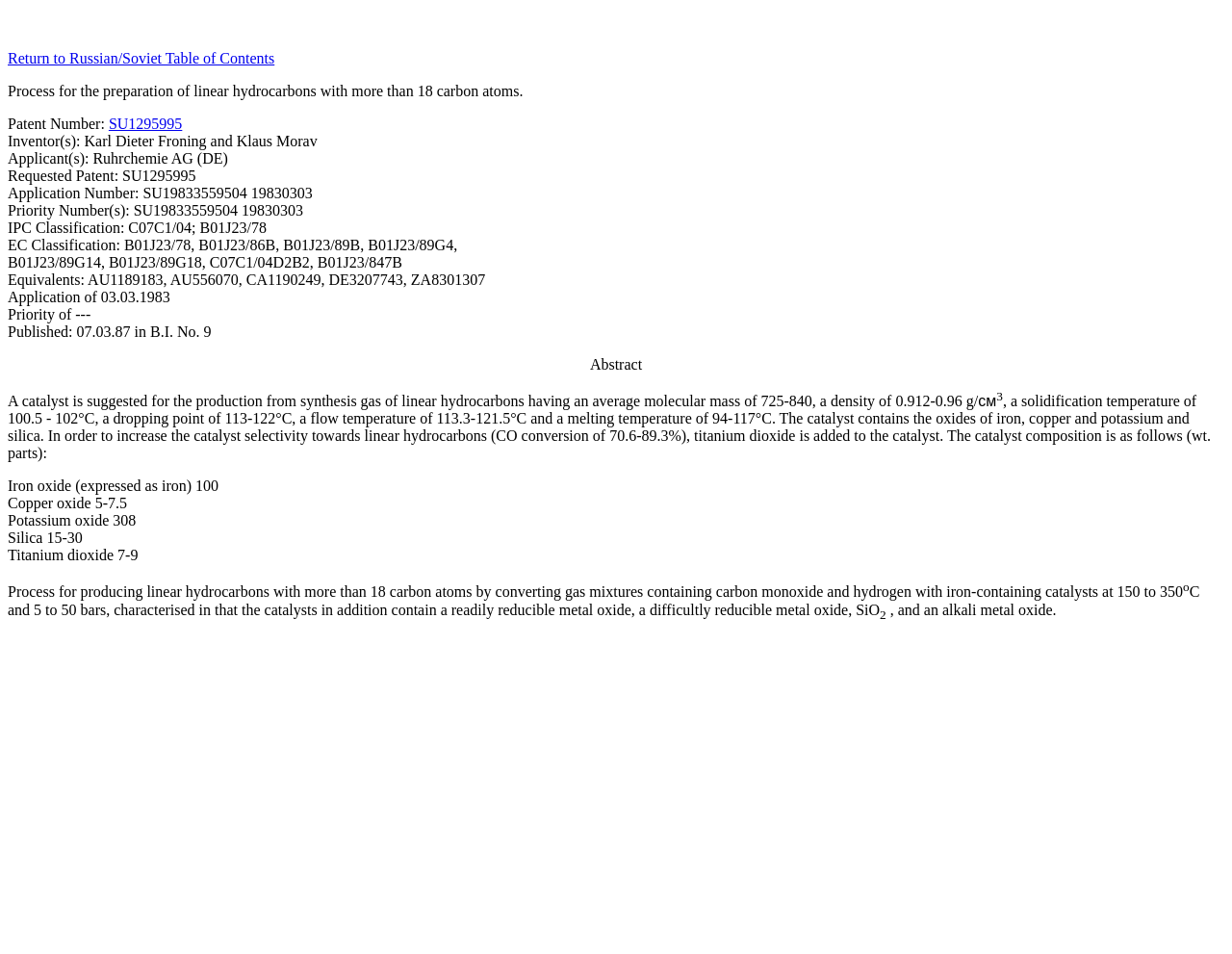Predict the bounding box of the UI element based on this description: "SU1295995".

[0.088, 0.121, 0.148, 0.138]